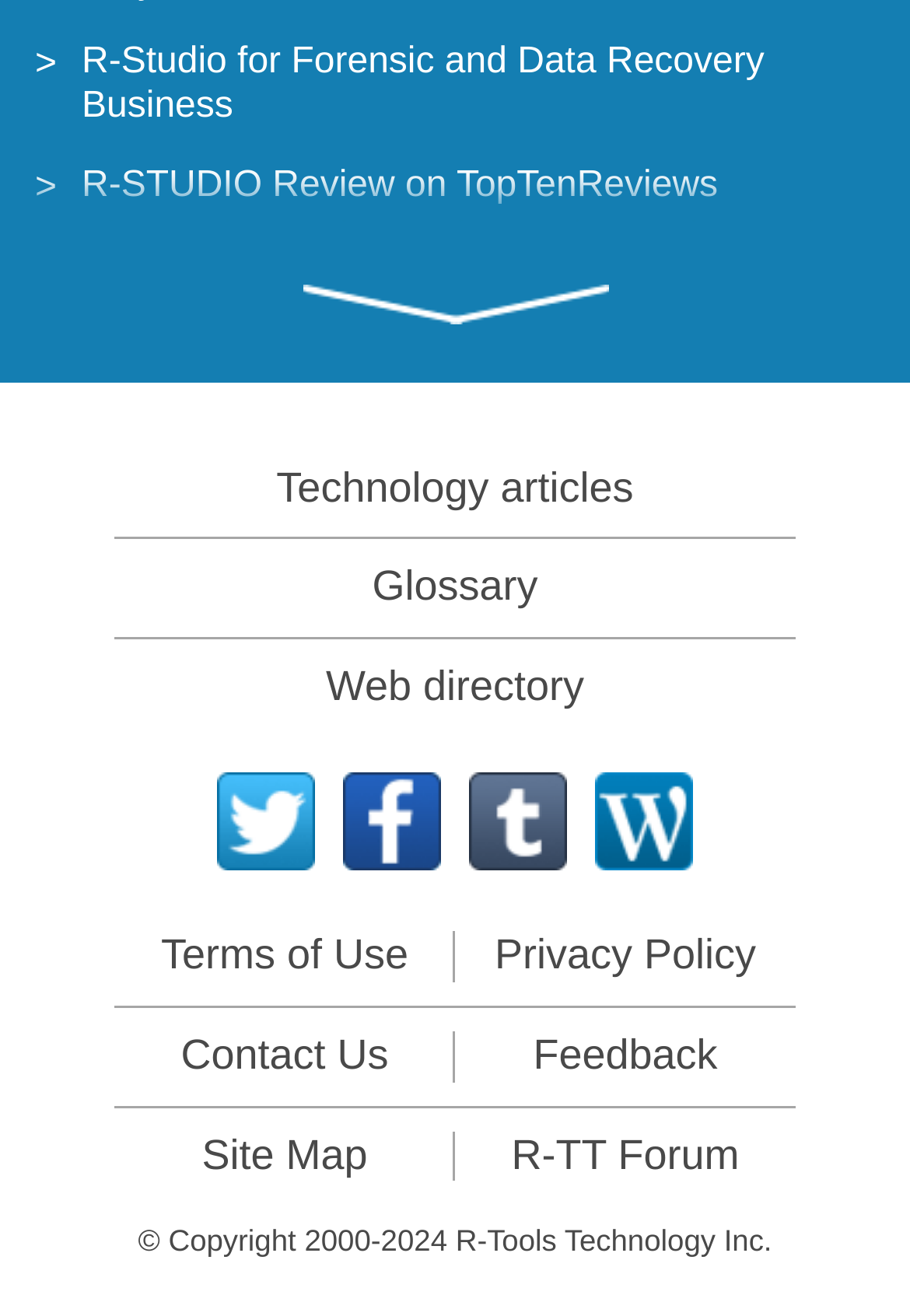Based on the element description "Clone Disks Before File Recovery", predict the bounding box coordinates of the UI element.

[0.09, 0.774, 0.703, 0.804]